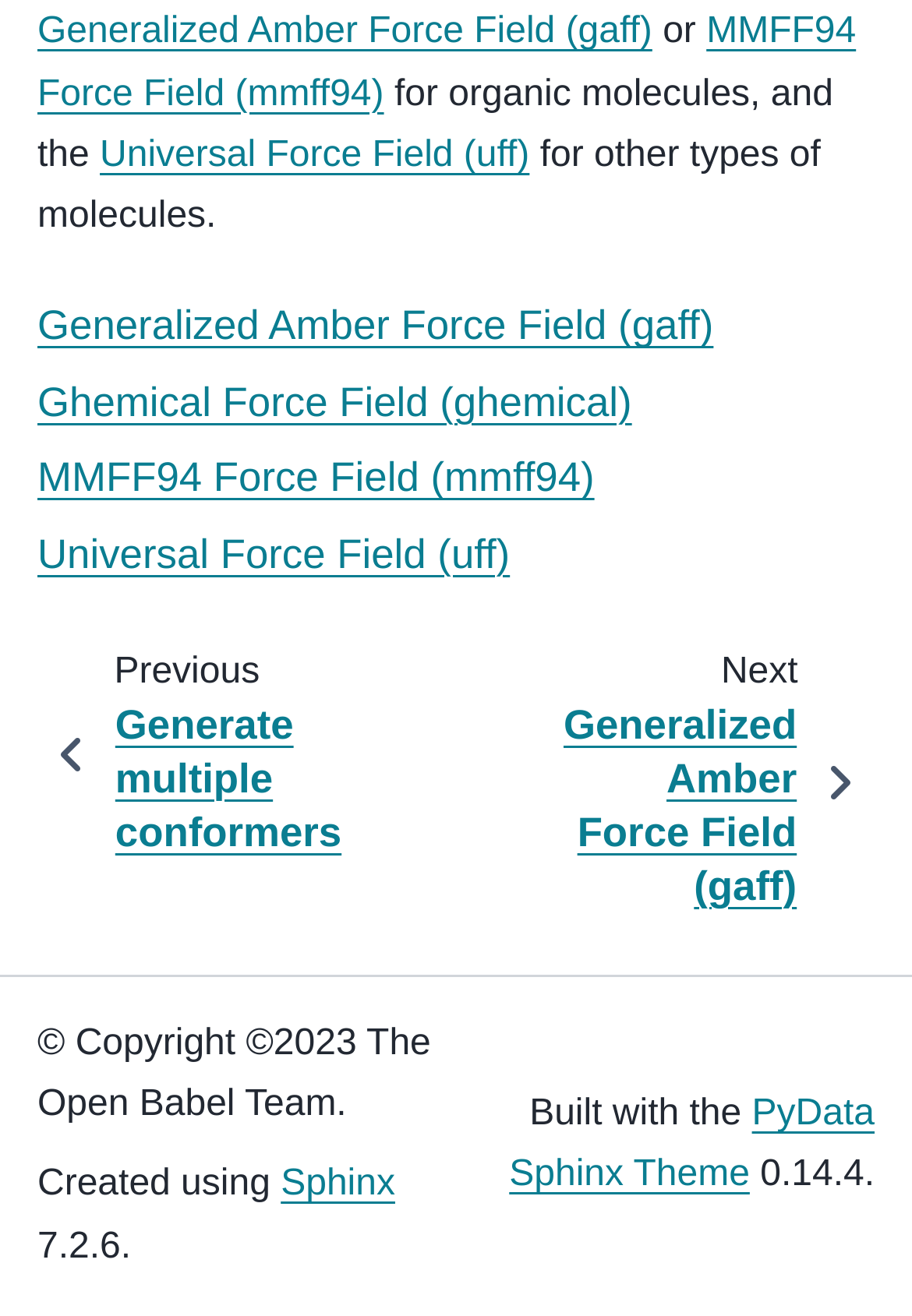Please pinpoint the bounding box coordinates for the region I should click to adhere to this instruction: "Go to Next Generalized Amber Force Field (gaff)".

[0.546, 0.477, 0.959, 0.712]